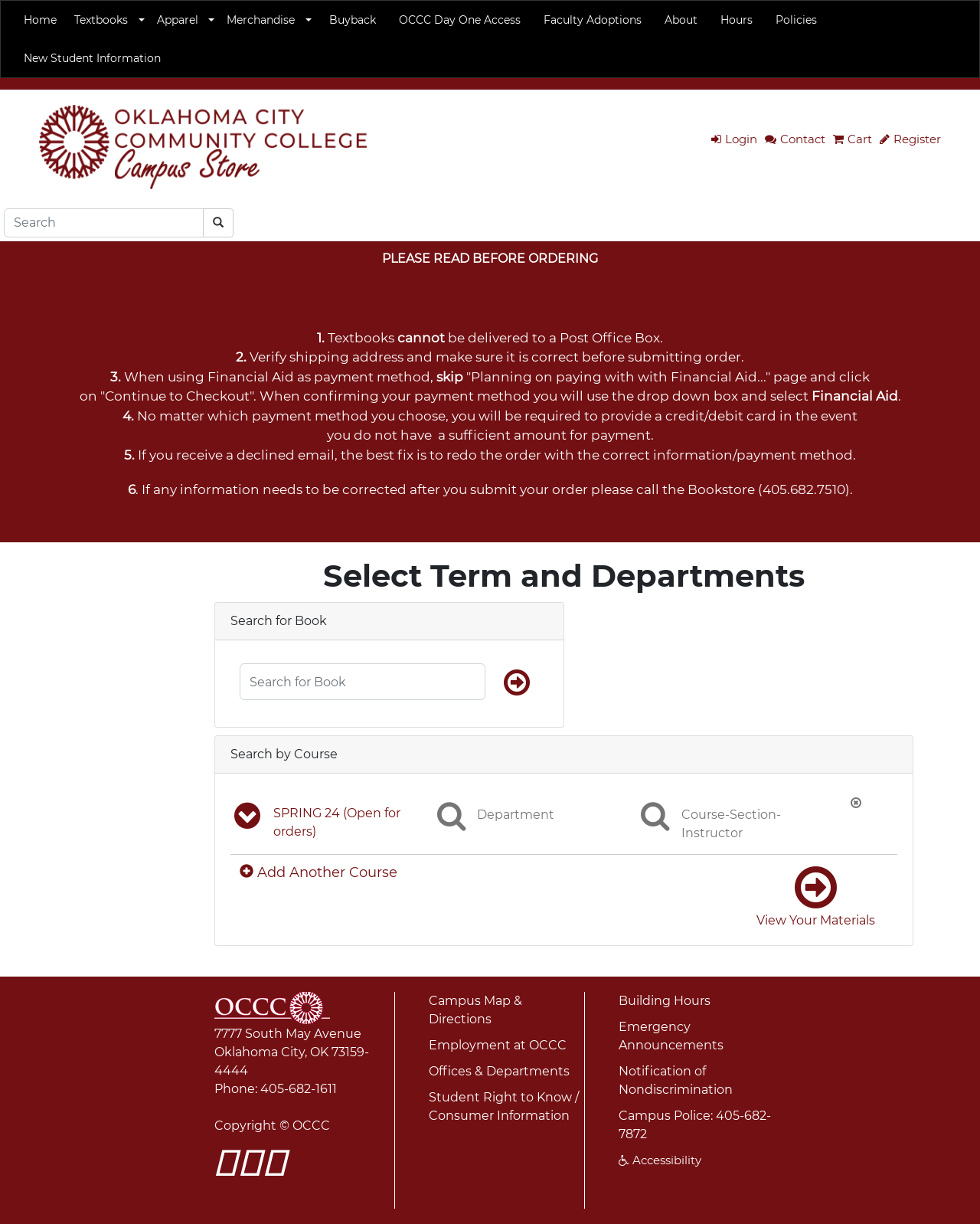Please provide a one-word or short phrase answer to the question:
How many steps are there in the instructions for ordering?

5